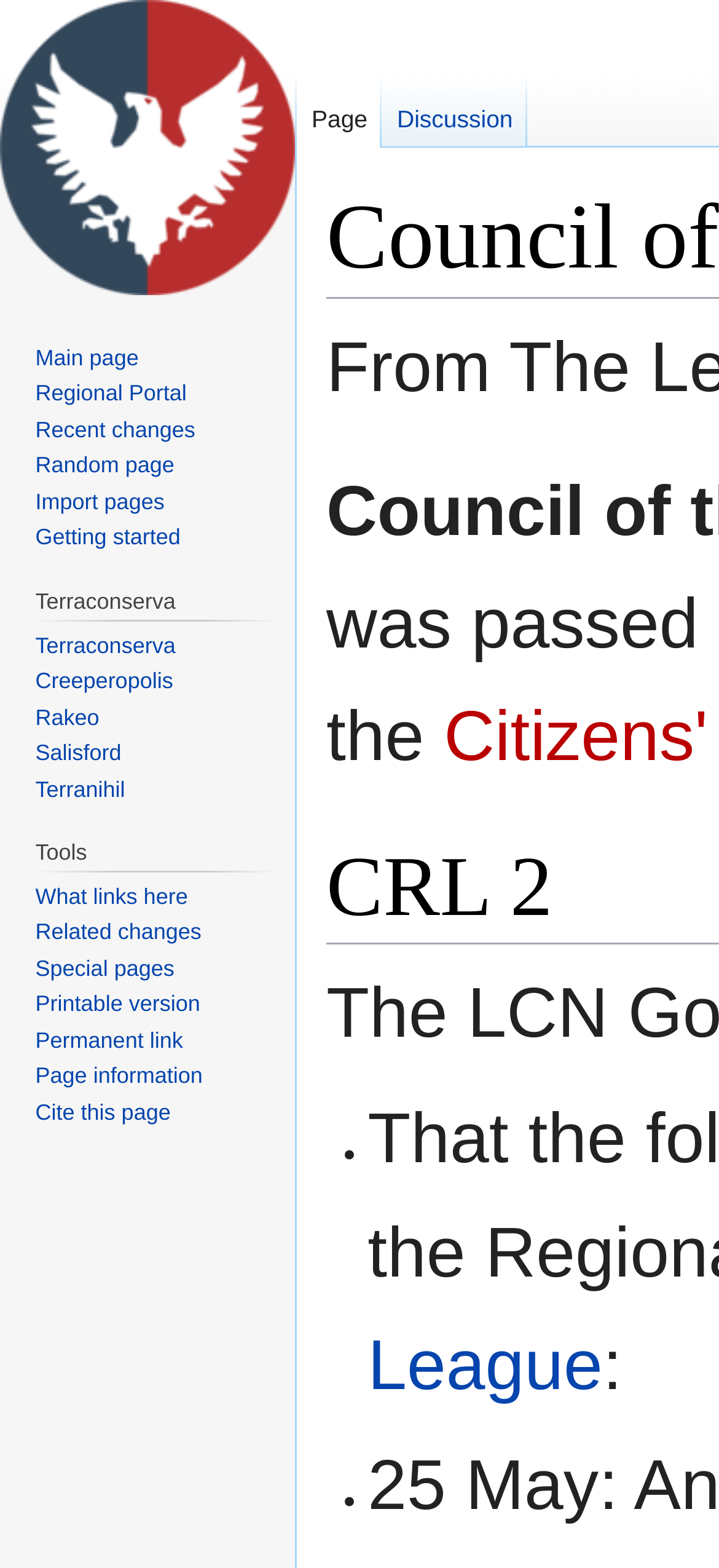Elaborate on the webpage's design and content in a detailed caption.

The webpage is about Council of the Republic Law 2, which was passed on 28 July 2018 by the Citizens' Assembly. At the top left corner, there is a link to visit the main page. Below it, there are three navigation sections: Namespaces, Navigation, and Terraconserva. The Namespaces section contains two links: Page and Discussion. The Navigation section has six links: Main page, Regional Portal, Recent changes, Random page, Import pages, and Getting started. The Terraconserva section has a heading and five links: Terraconserva, Creeperopolis, Rakeo, Salisford, and Terranihil.

To the right of these navigation sections, there are two links: Jump to navigation and Jump to search. Below them, there are two list markers with a colon in between. Further down, there is another navigation section called Tools, which has a heading and seven links: What links here, Related changes, Special pages, Printable version, Permanent link, Page information, and Cite this page.